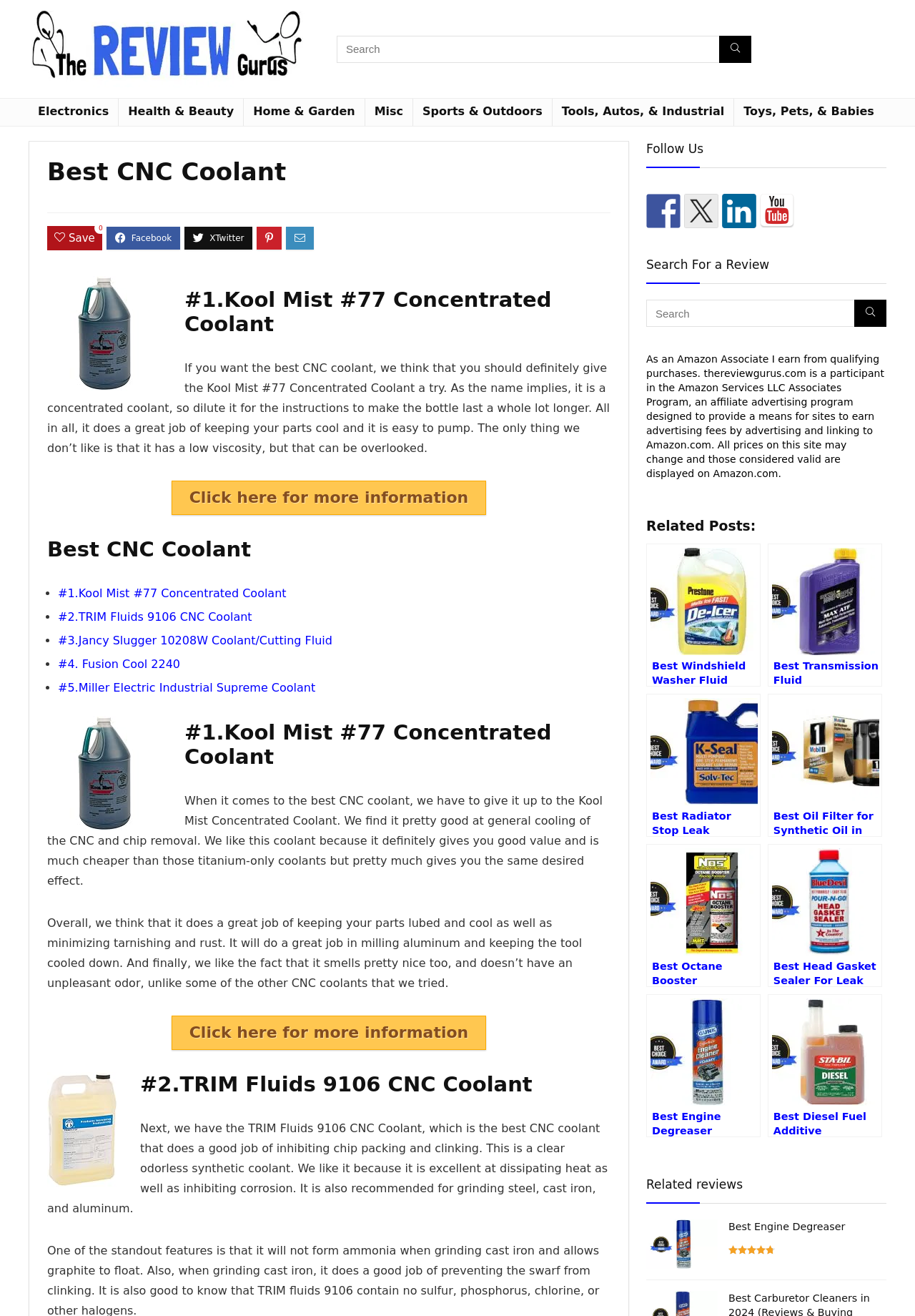Is there an affiliate disclosure on this webpage?
Answer the question with detailed information derived from the image.

I looked at the webpage and found a statement that says 'As an Amazon Associate I earn from qualifying purchases. thereviewgurus.com is a participant in the Amazon Services LLC Associates Program...', which is an affiliate disclosure.